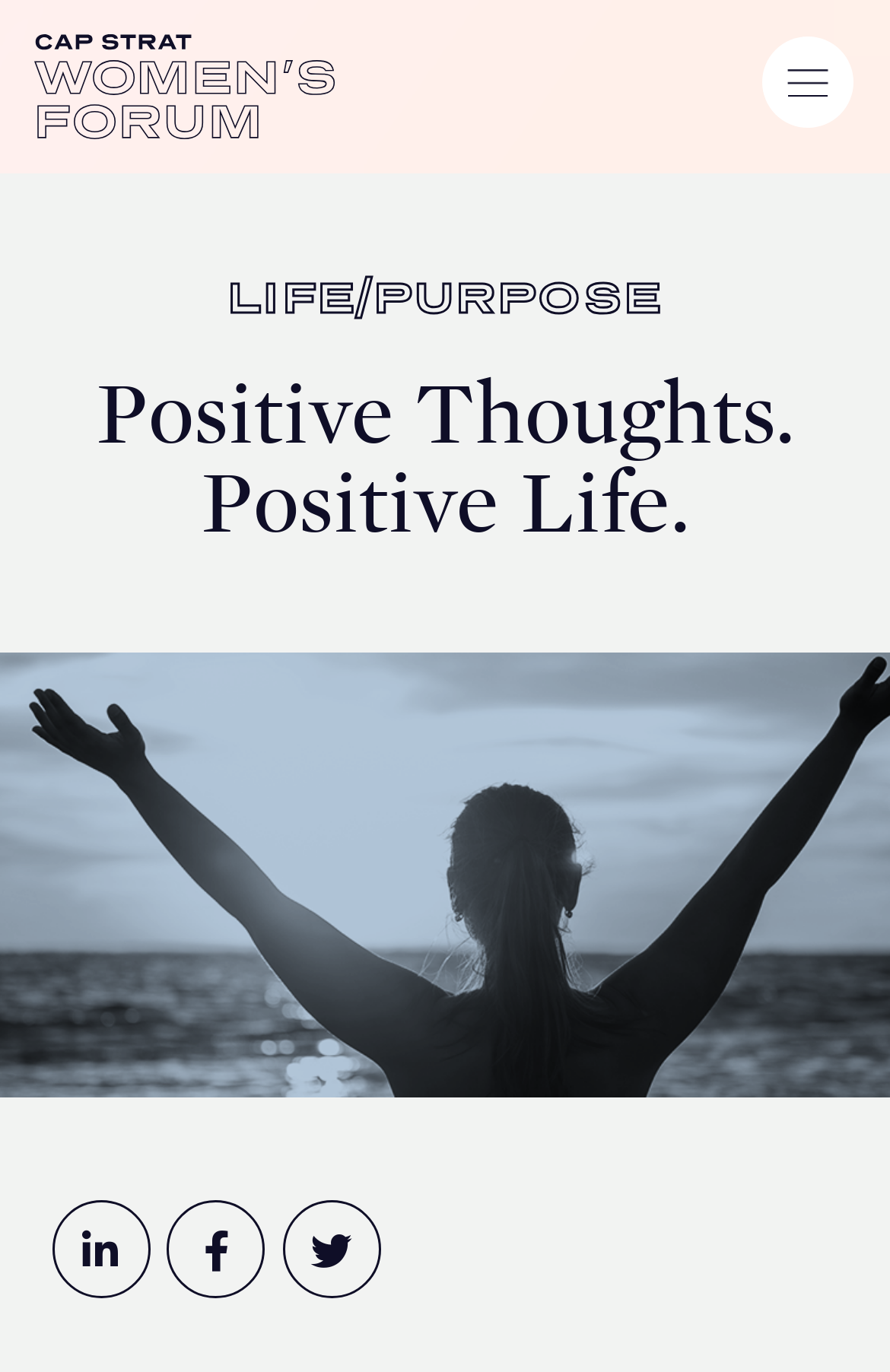Can you extract the primary headline text from the webpage?

Positive Thoughts. Positive Life.